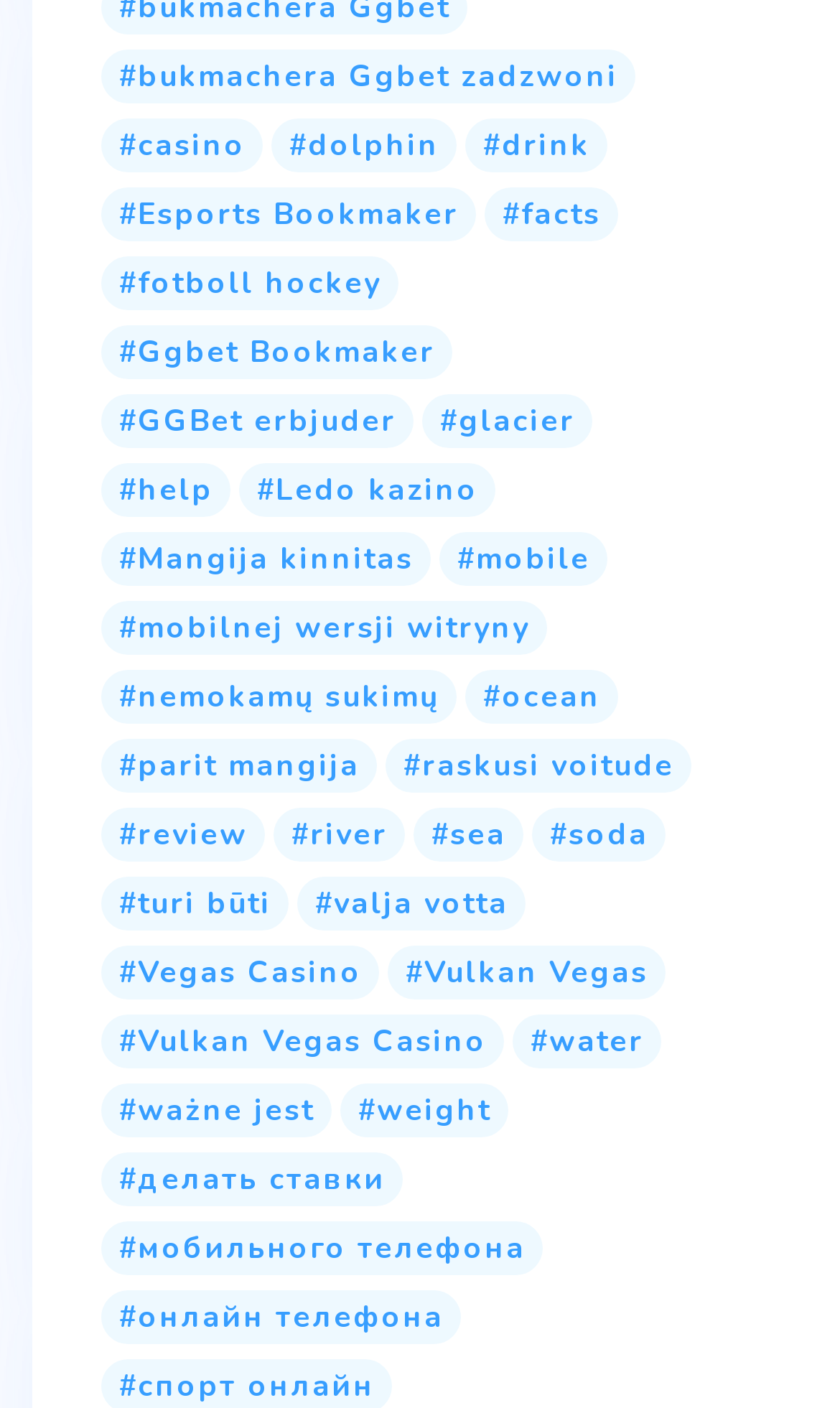Please provide a one-word or short phrase answer to the question:
What is the last link on the webpage?

онлайн телефона